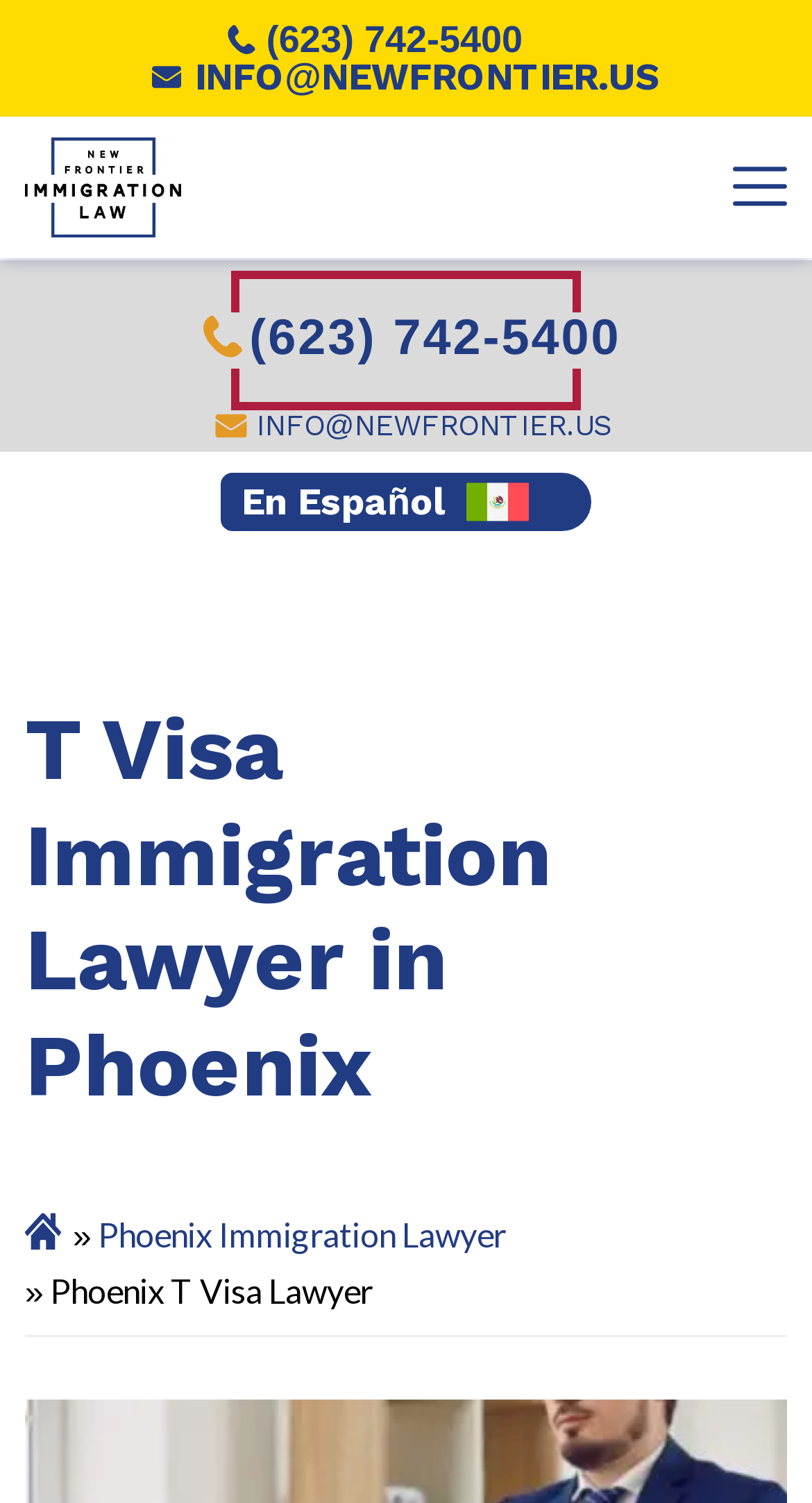Please identify the bounding box coordinates of the clickable element to fulfill the following instruction: "Go to About Us". The coordinates should be four float numbers between 0 and 1, i.e., [left, top, right, bottom].

None